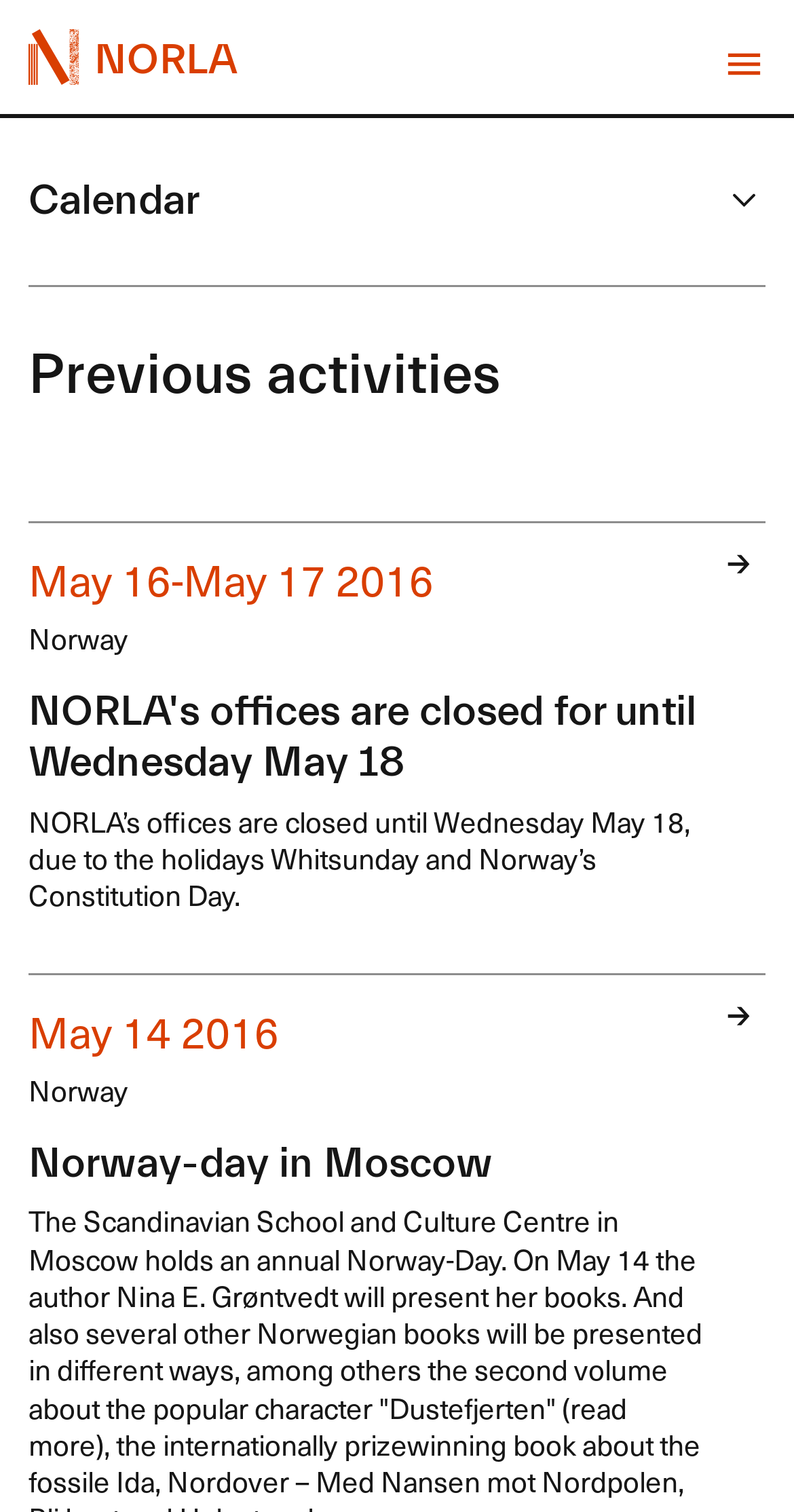What is the purpose of the button 'Vis meny'?
Look at the screenshot and respond with one word or a short phrase.

To expand the main navigation